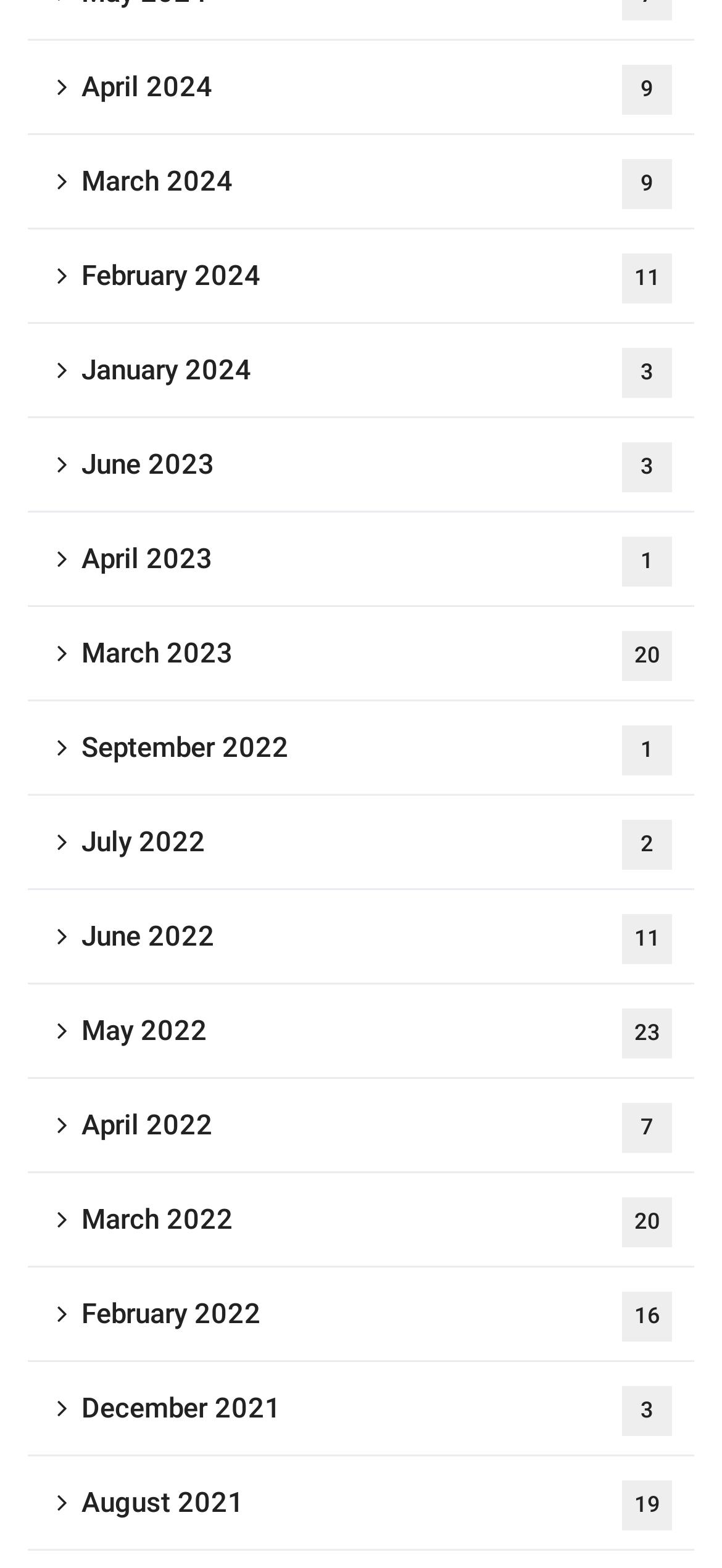What is the earliest month listed?
Please look at the screenshot and answer using one word or phrase.

August 2021